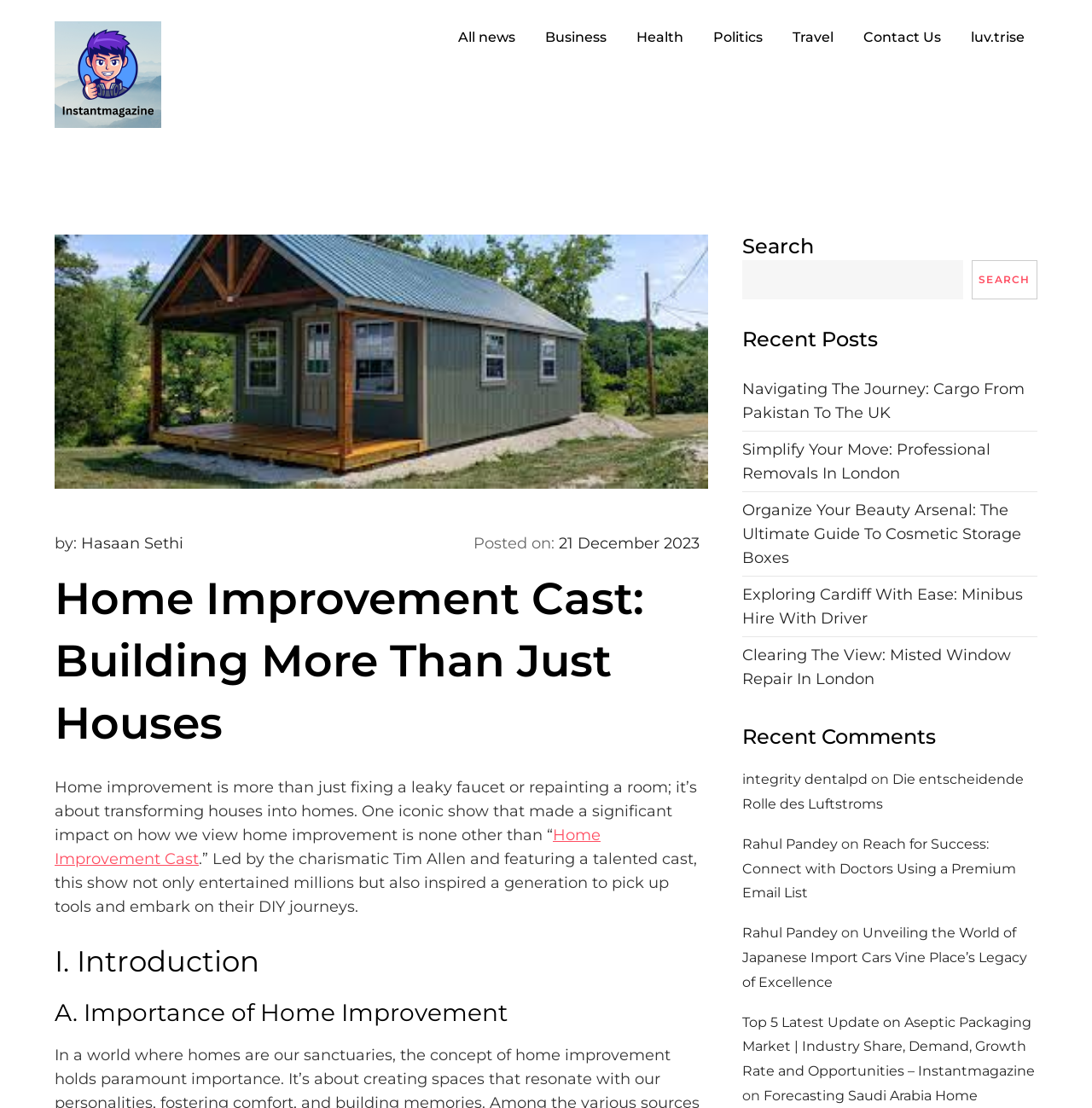Using the webpage screenshot, find the UI element described by 21 December 202321 December 2023. Provide the bounding box coordinates in the format (top-left x, top-left y, bottom-right x, bottom-right y), ensuring all values are floating point numbers between 0 and 1.

[0.512, 0.482, 0.641, 0.499]